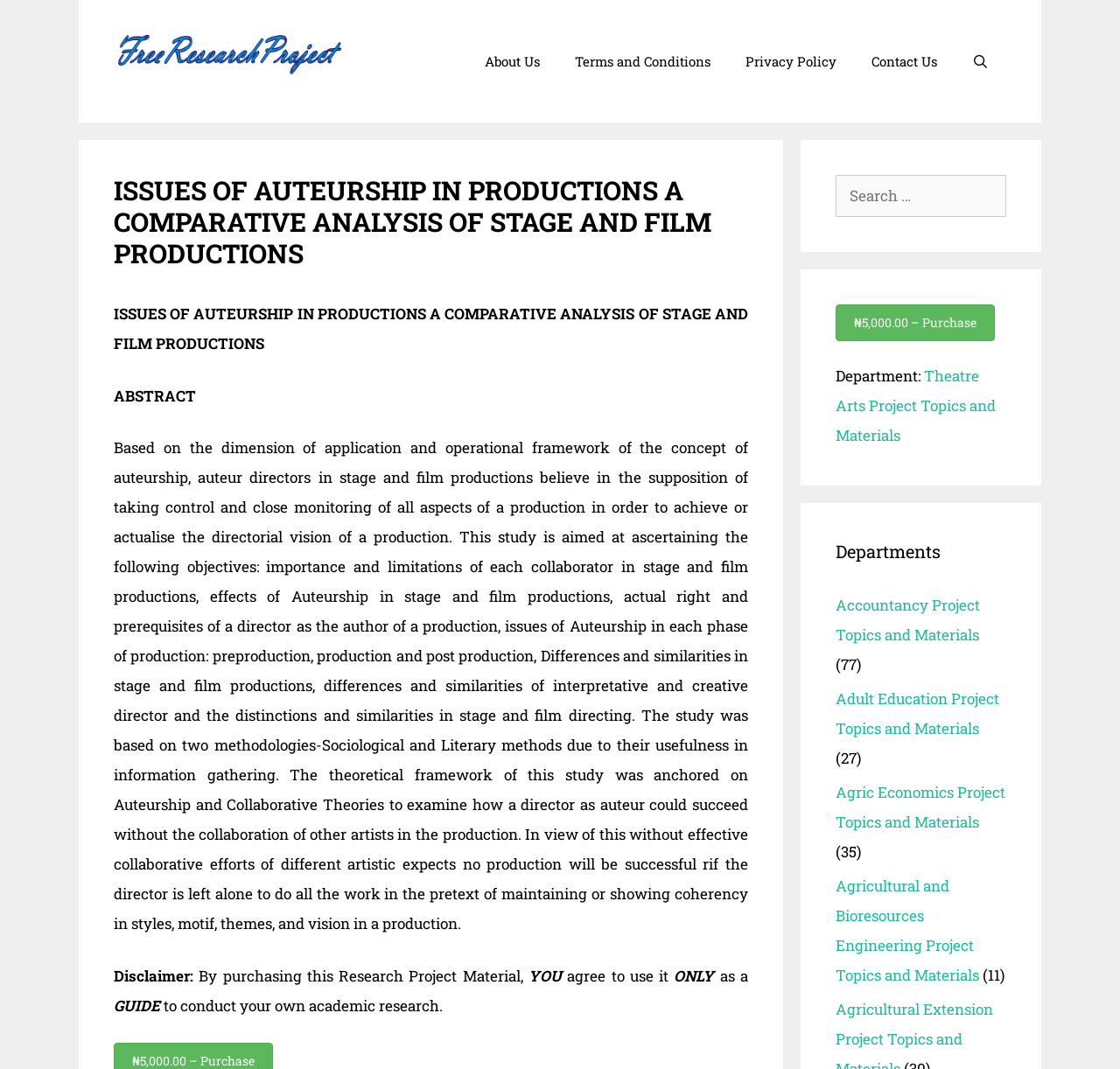Locate and extract the text of the main heading on the webpage.

ISSUES OF AUTEURSHIP IN PRODUCTIONS A COMPARATIVE ANALYSIS OF STAGE AND FILM PRODUCTIONS